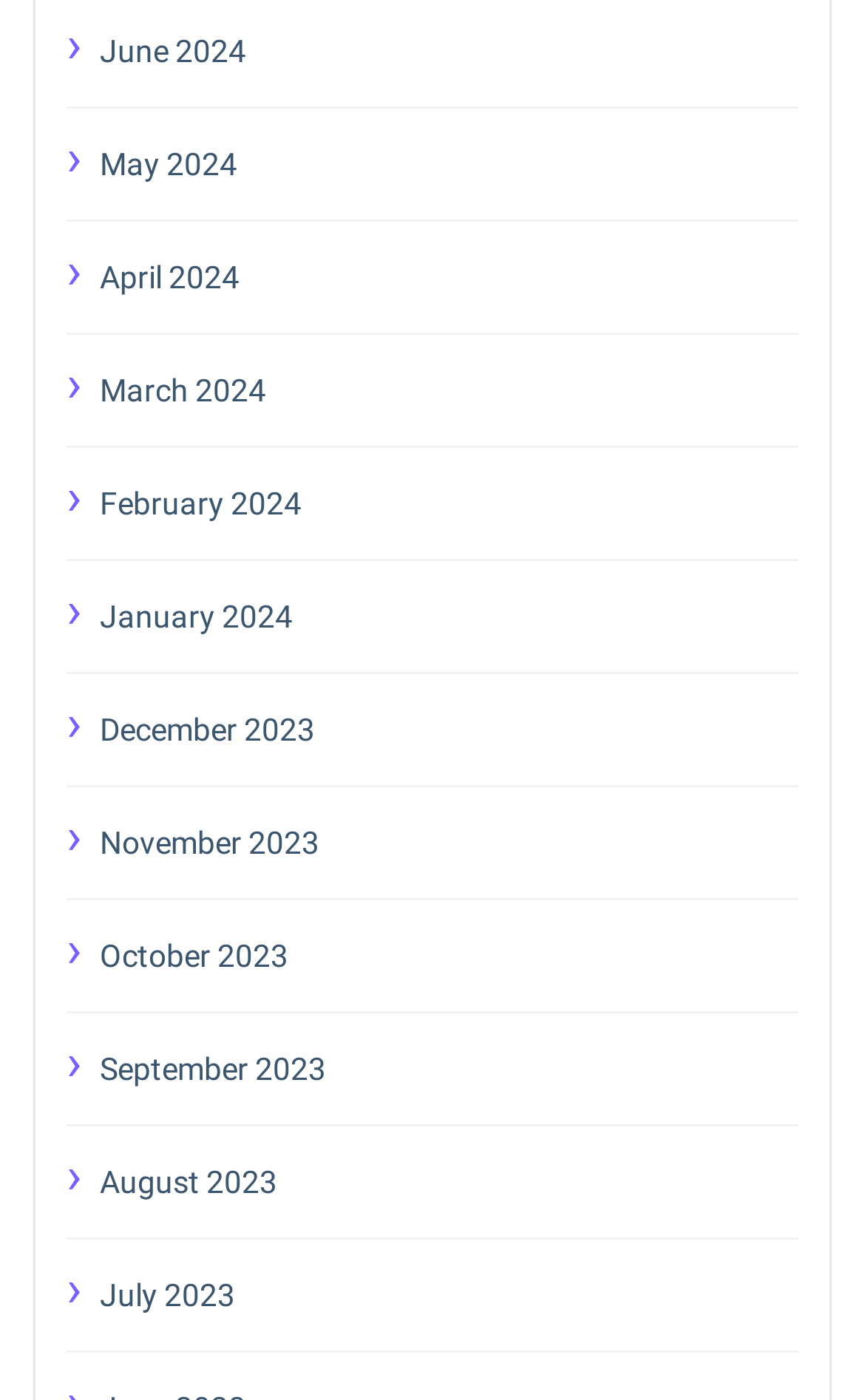Pinpoint the bounding box coordinates for the area that should be clicked to perform the following instruction: "access February 2024".

[0.115, 0.339, 0.923, 0.38]